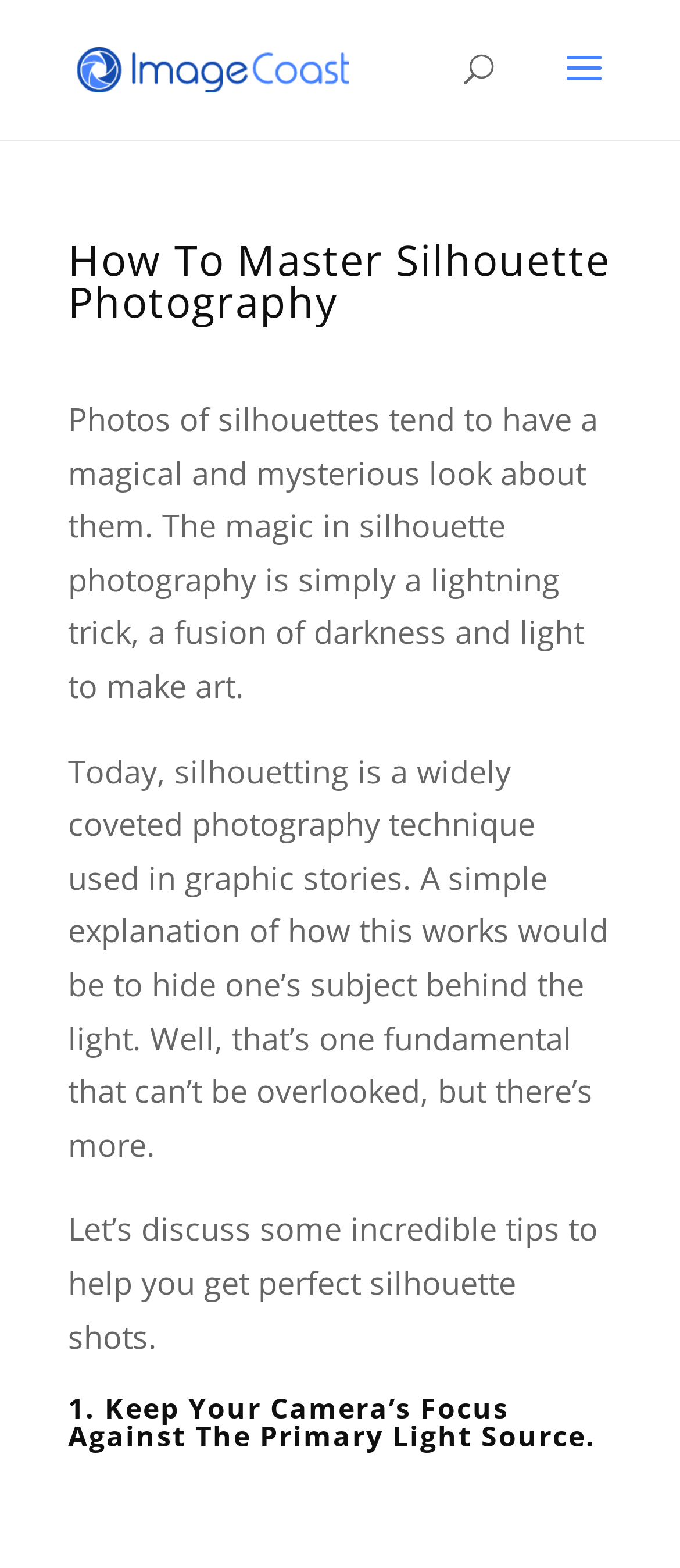What is the purpose of hiding the subject behind the light in silhouette photography?
Using the image as a reference, give a one-word or short phrase answer.

To make art